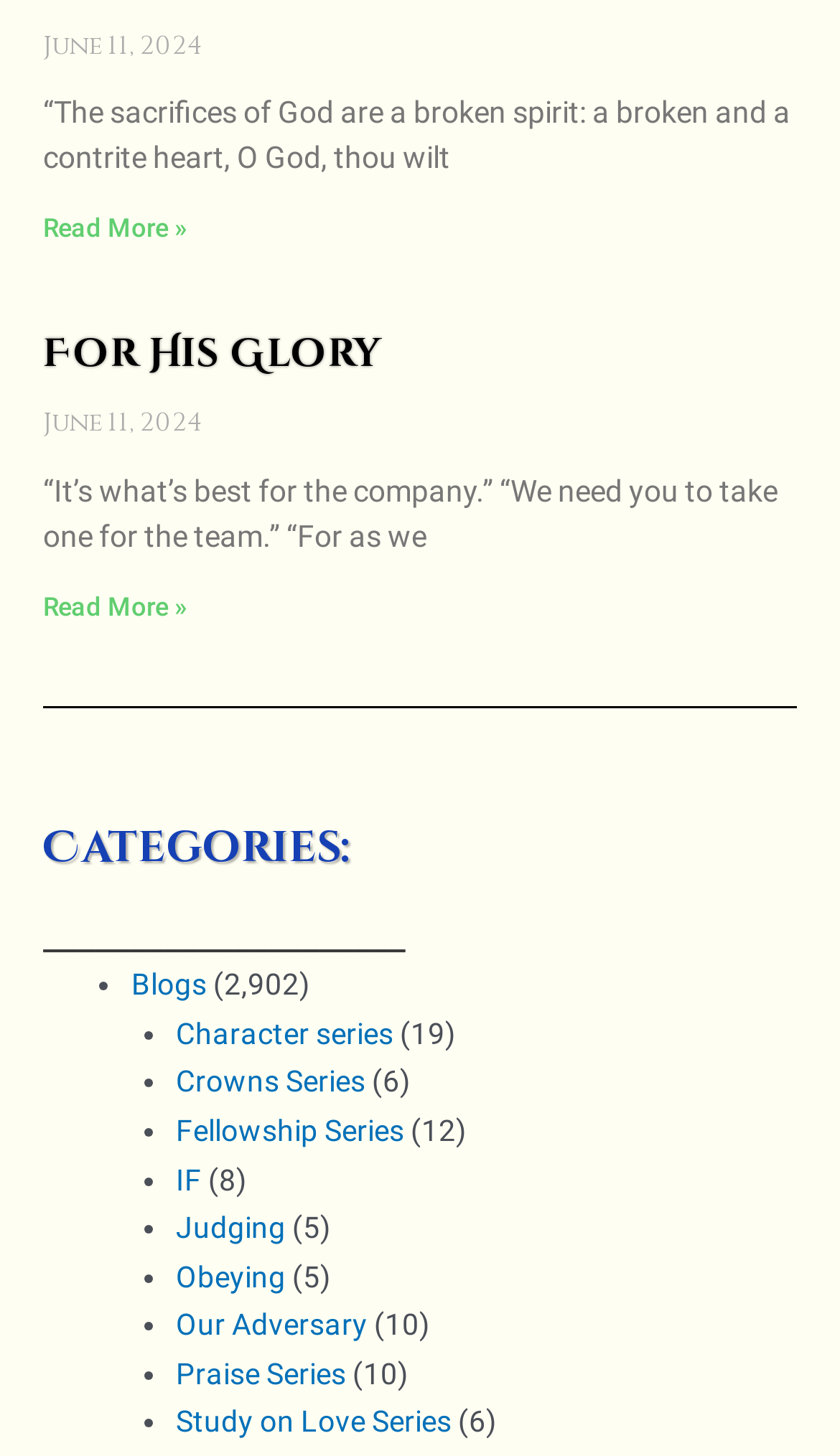Can you find the bounding box coordinates for the element that needs to be clicked to execute this instruction: "View Blogs"? The coordinates should be given as four float numbers between 0 and 1, i.e., [left, top, right, bottom].

[0.156, 0.664, 0.246, 0.688]